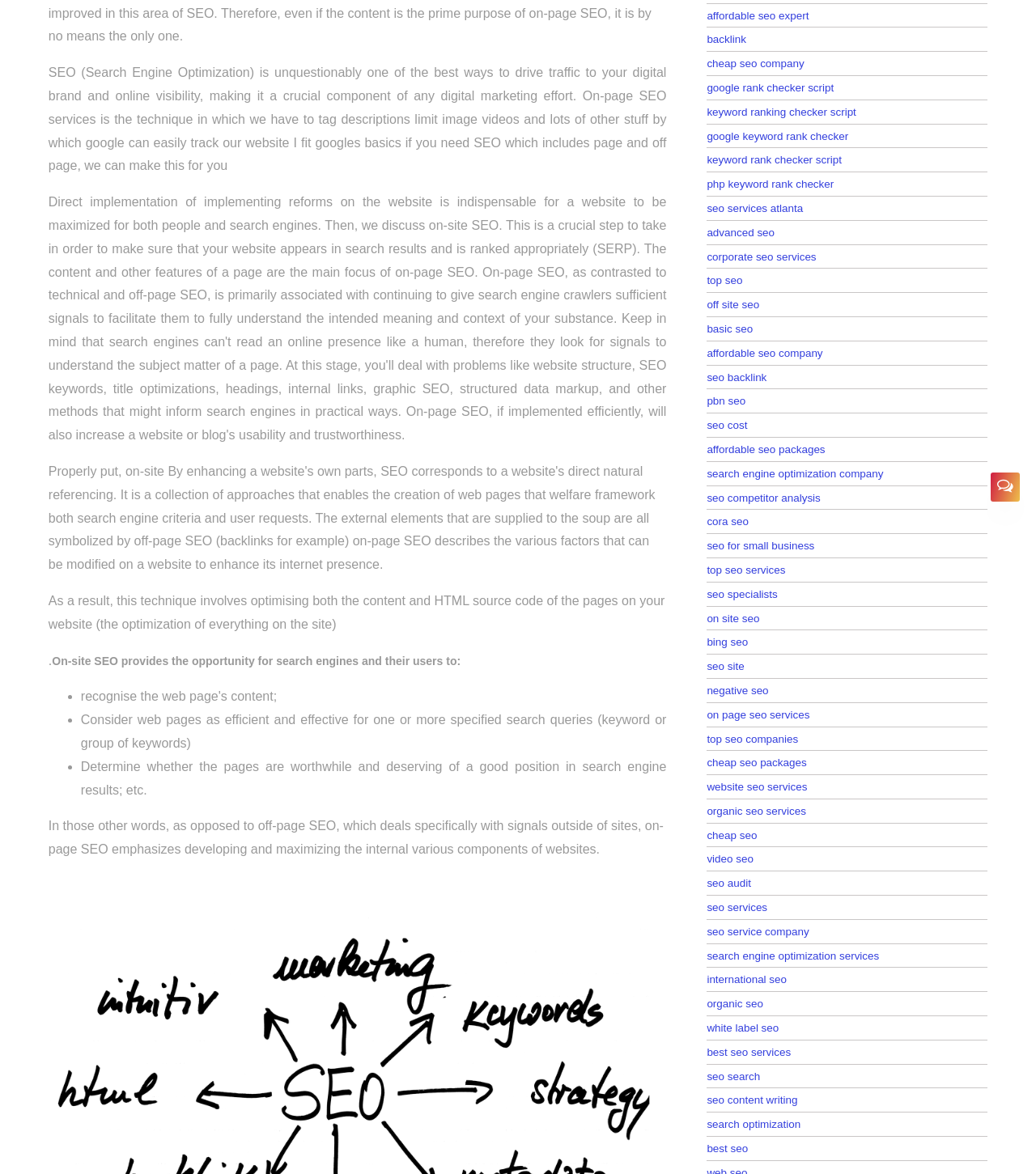Please specify the bounding box coordinates in the format (top-left x, top-left y, bottom-right x, bottom-right y), with values ranging from 0 to 1. Identify the bounding box for the UI component described as follows: alt="Black & Askerov, PLLC Logo"

None